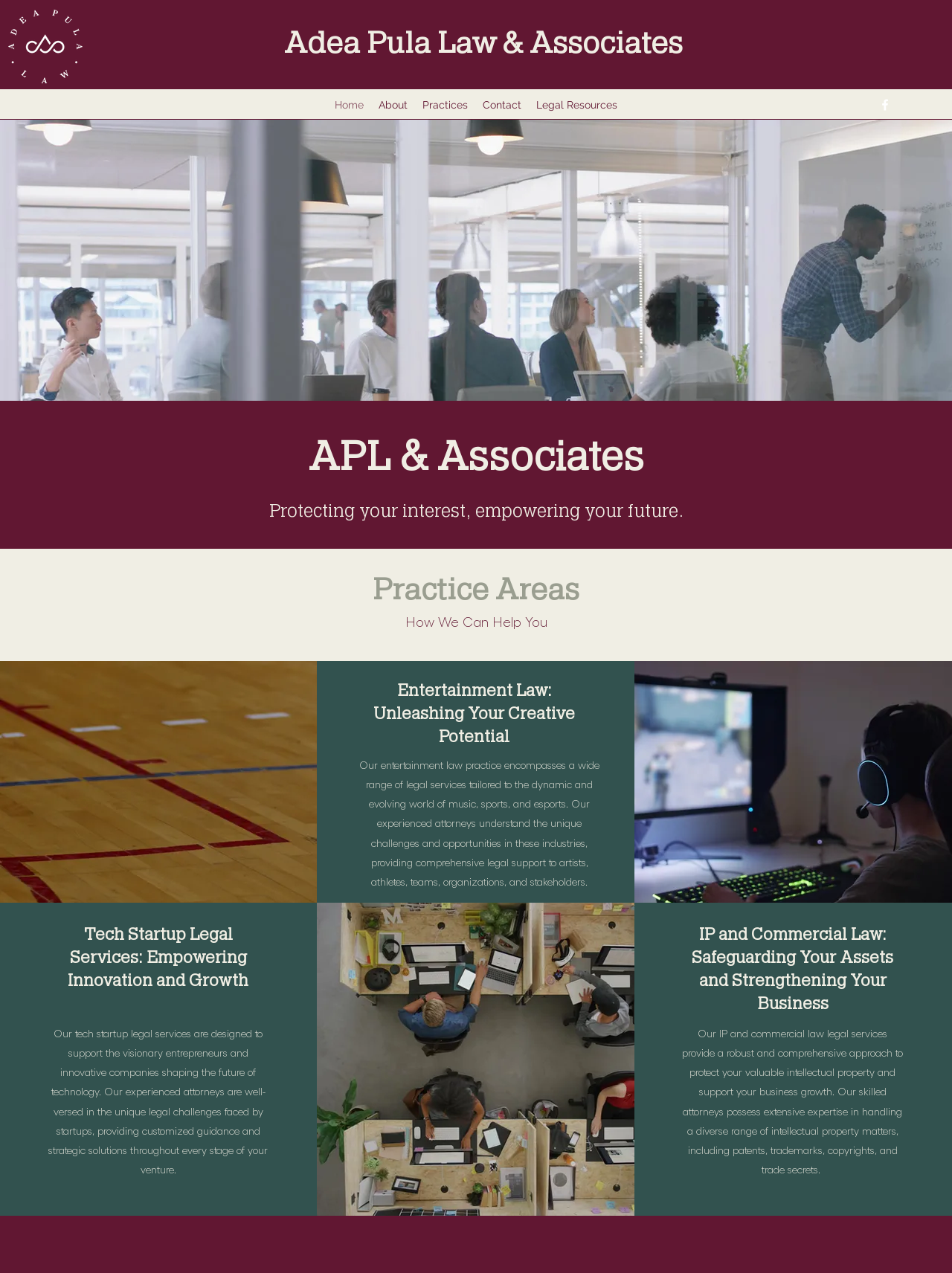Respond to the question below with a single word or phrase:
How many social media links are present on the webpage?

1